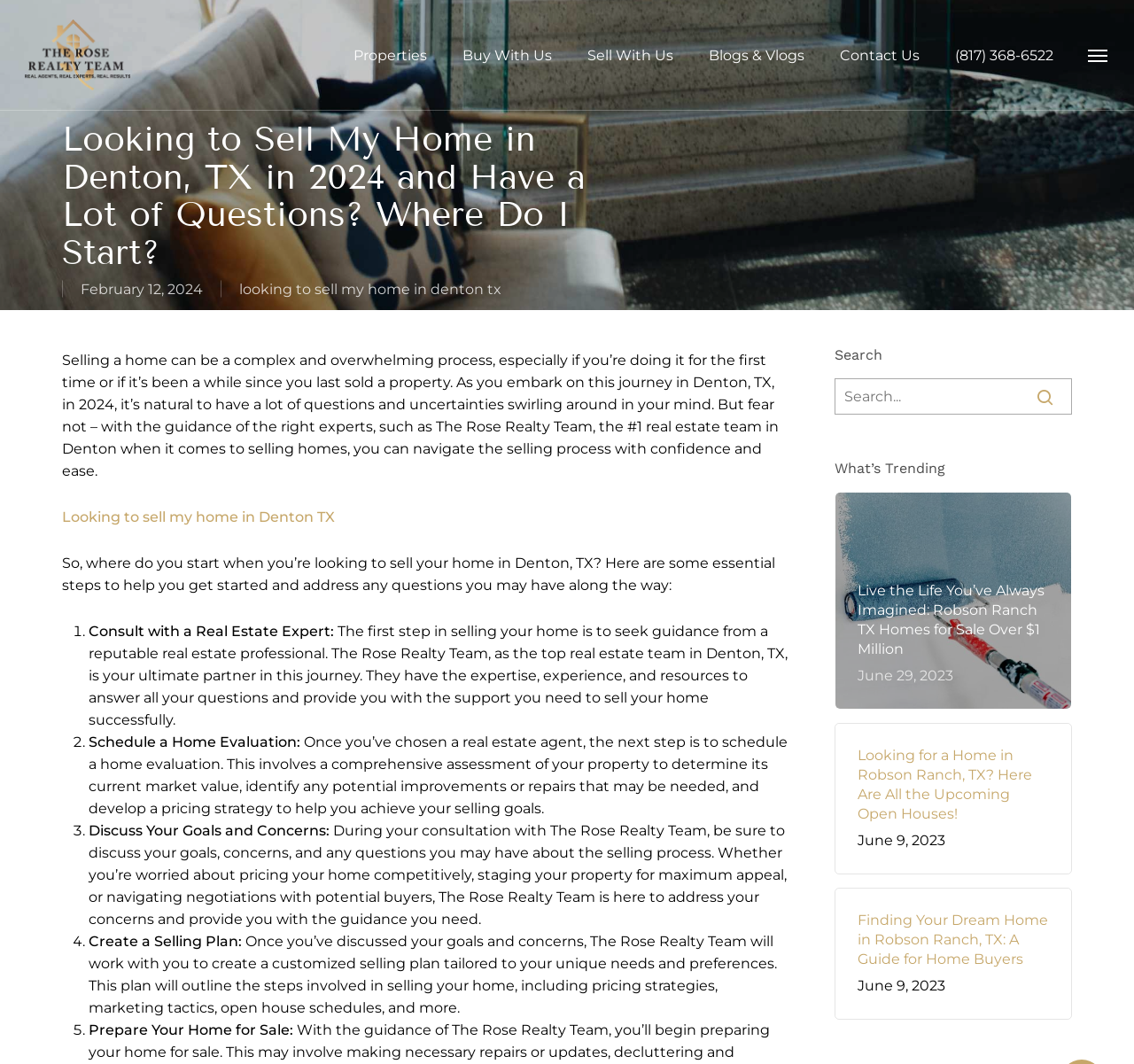Extract the main heading from the webpage content.

Looking to Sell My Home in Denton, TX in 2024 and Have a Lot of Questions? Where Do I Start?